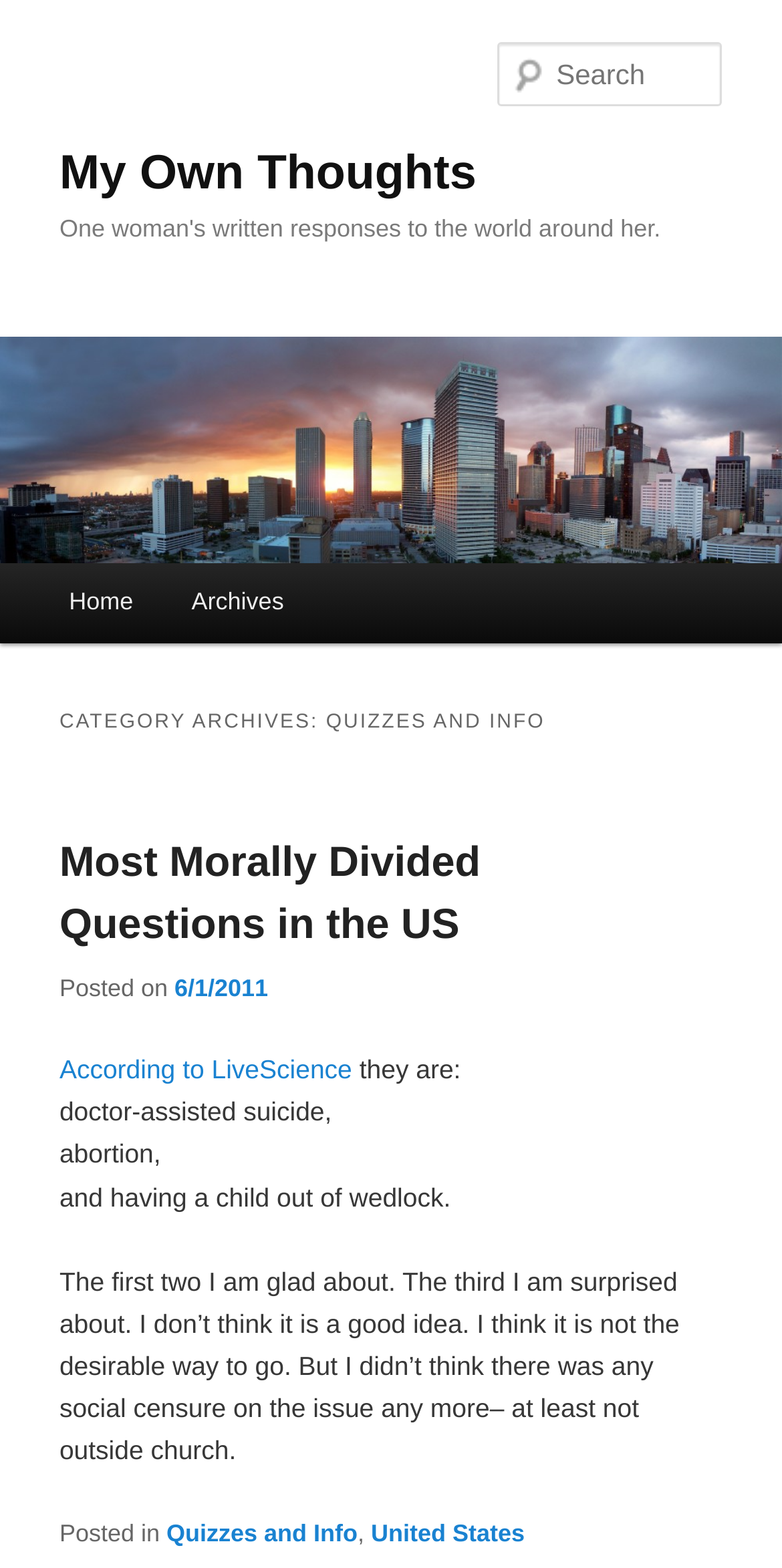Find the bounding box coordinates of the clickable region needed to perform the following instruction: "View archives". The coordinates should be provided as four float numbers between 0 and 1, i.e., [left, top, right, bottom].

[0.208, 0.359, 0.4, 0.41]